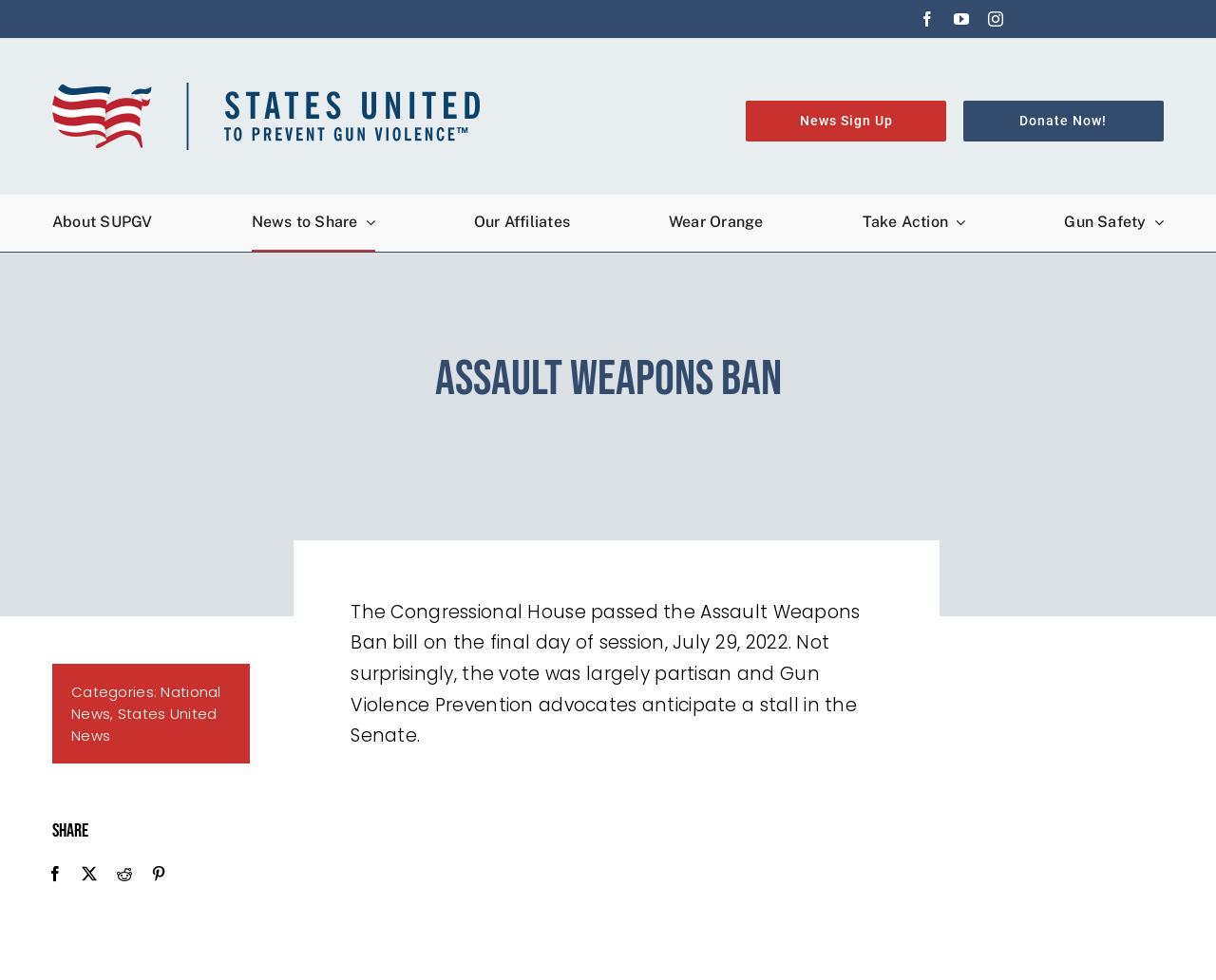Determine the bounding box coordinates for the area you should click to complete the following instruction: "Read about Gun Safety".

[0.875, 0.199, 0.957, 0.257]